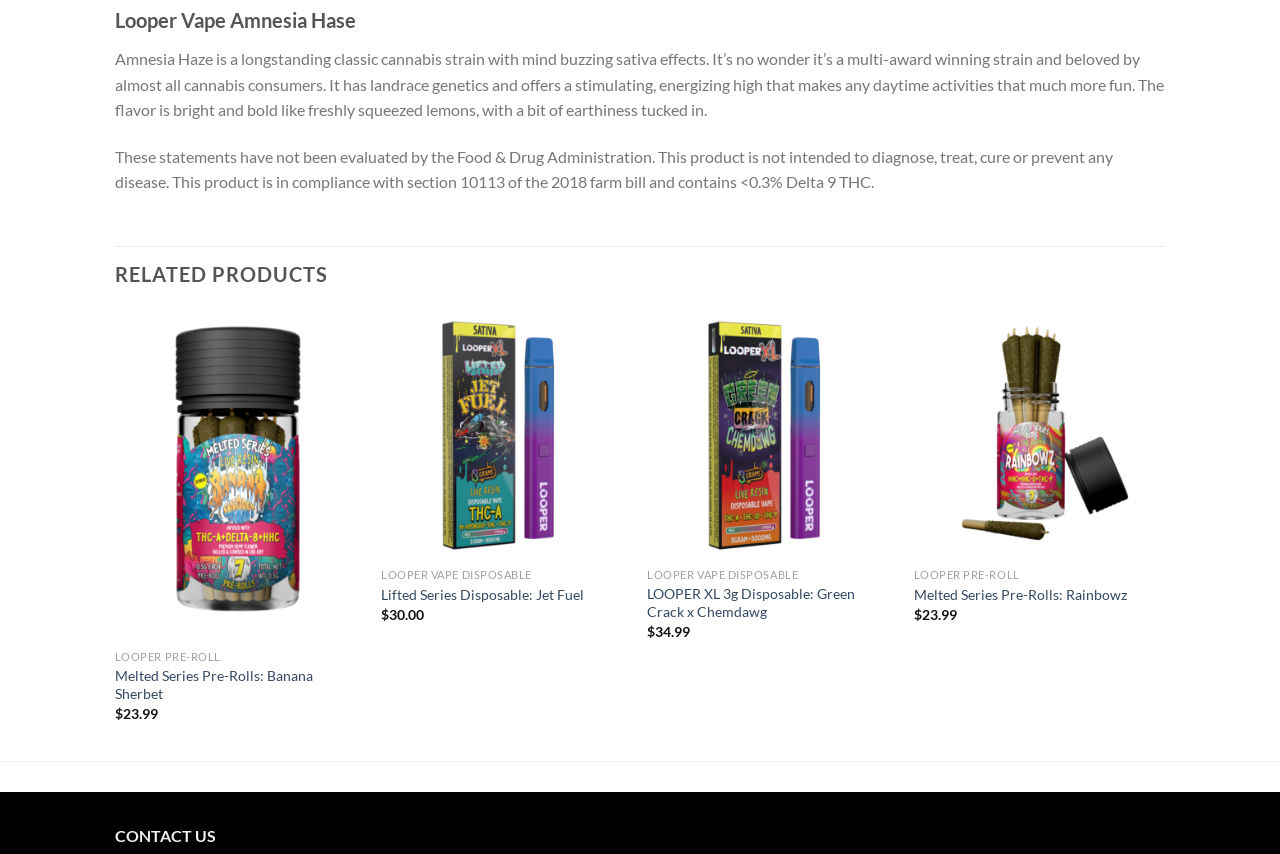Please locate the bounding box coordinates for the element that should be clicked to achieve the following instruction: "View Looper Live Resin Melted Series Pre-Rolls product". Ensure the coordinates are given as four float numbers between 0 and 1, i.e., [left, top, right, bottom].

[0.714, 0.364, 0.906, 0.653]